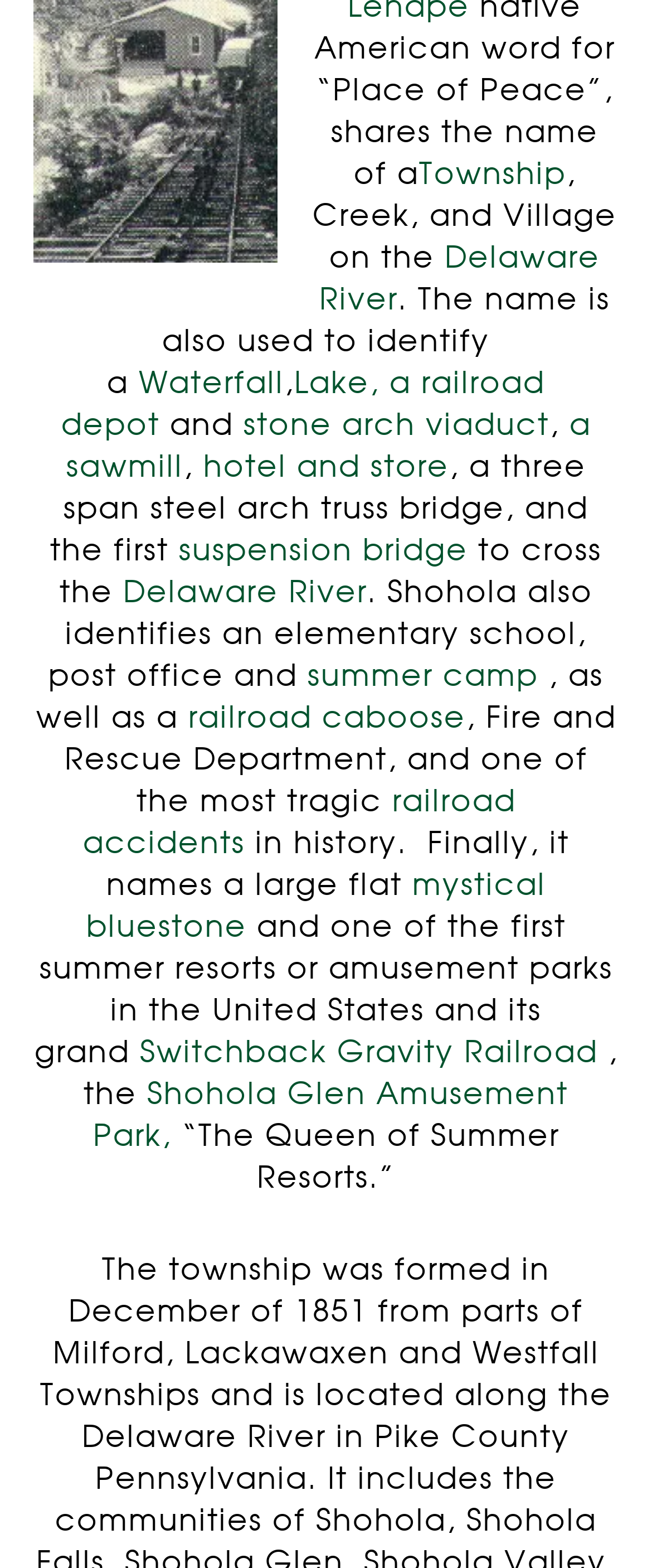What is the Switchback Gravity Railroad?
From the details in the image, provide a complete and detailed answer to the question.

The Switchback Gravity Railroad is an amusement park mentioned in the webpage content, which is one of the first summer resorts or amusement parks in the United States.